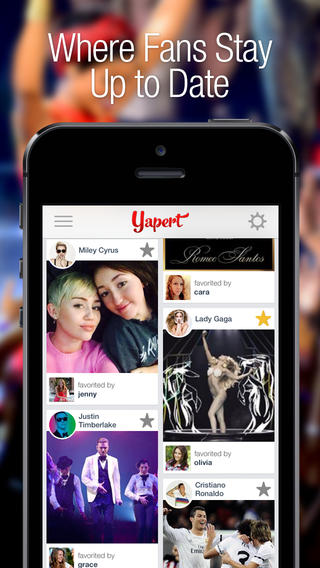Use a single word or phrase to answer the question: 
What is the purpose of the app?

To stay connected with celebrities